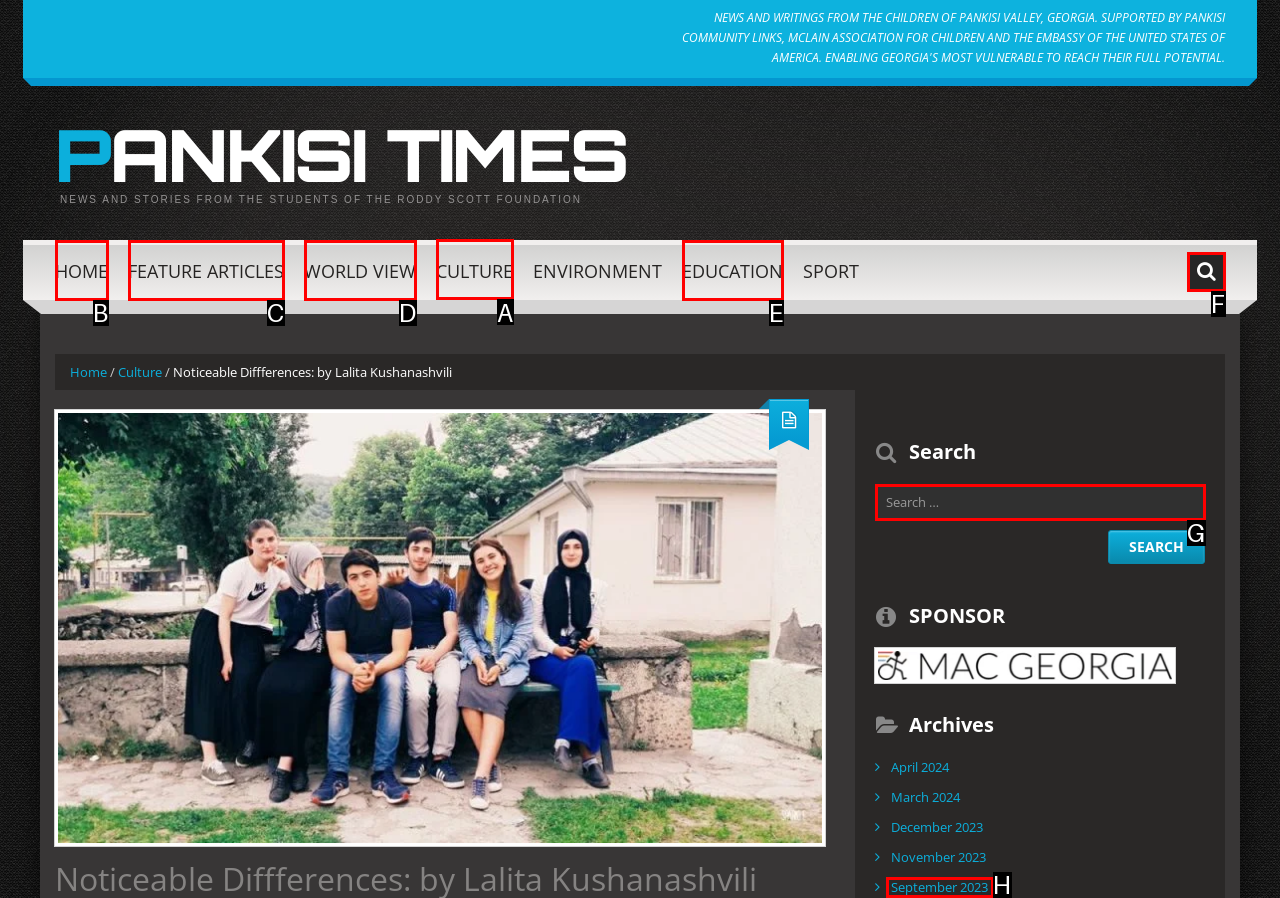Tell me the letter of the correct UI element to click for this instruction: View culture section. Answer with the letter only.

A